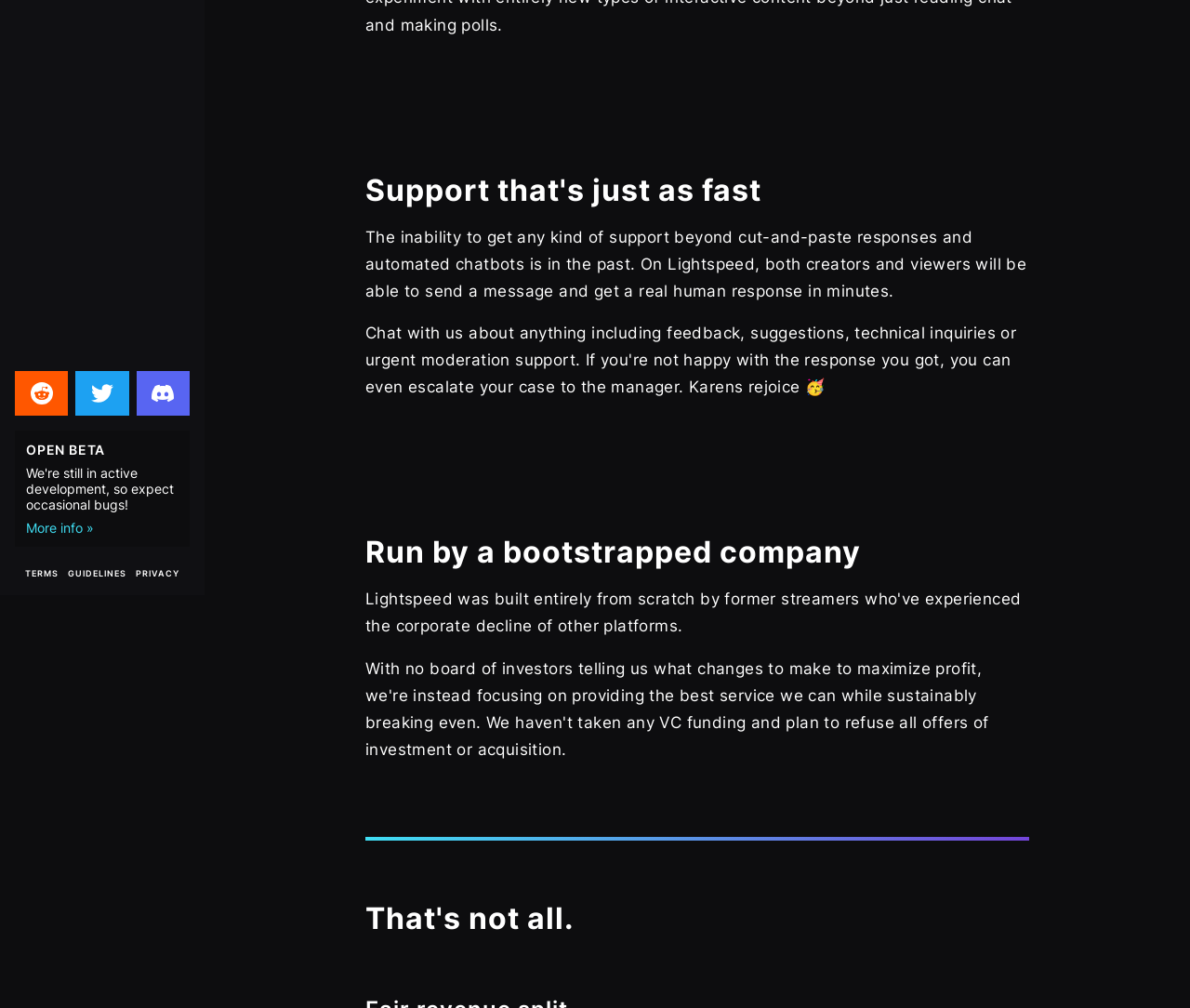Identify the bounding box for the element characterized by the following description: "Terms".

[0.021, 0.557, 0.049, 0.576]